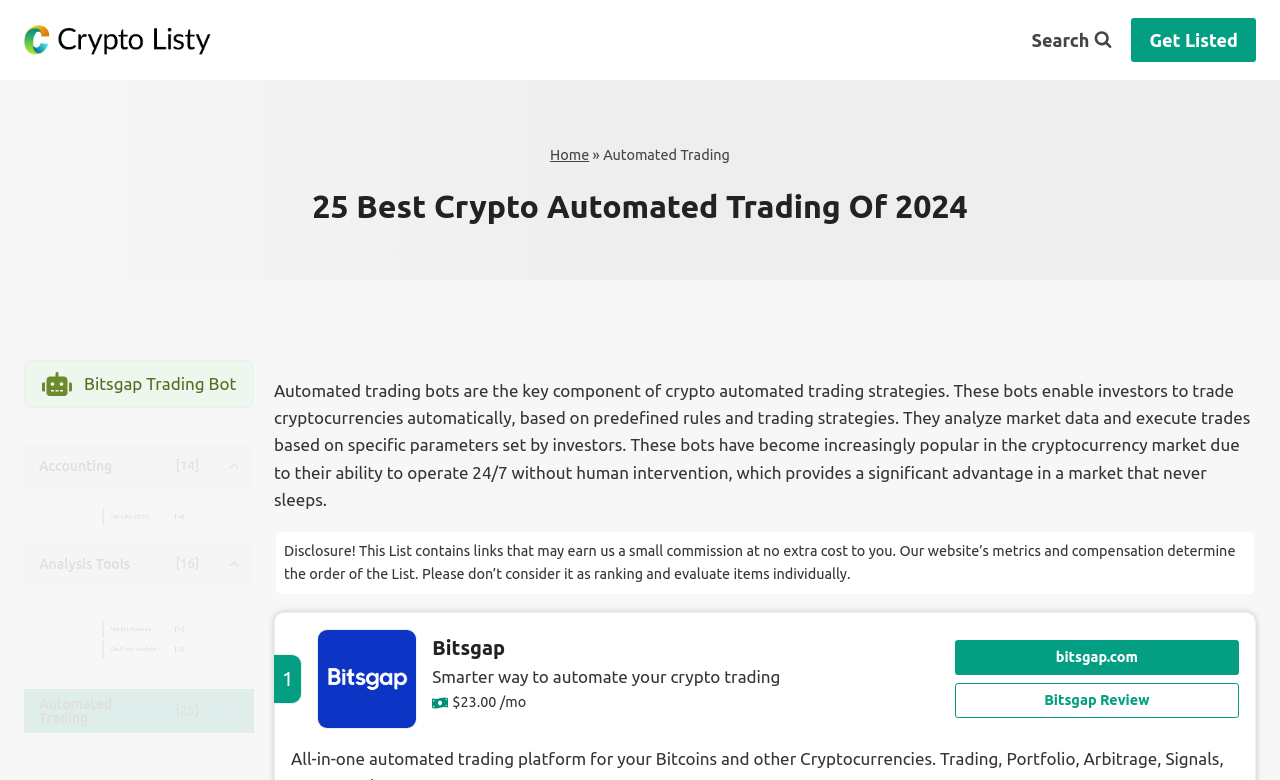What is the principal heading displayed on the webpage?

25 Best Crypto Automated Trading Of 2024